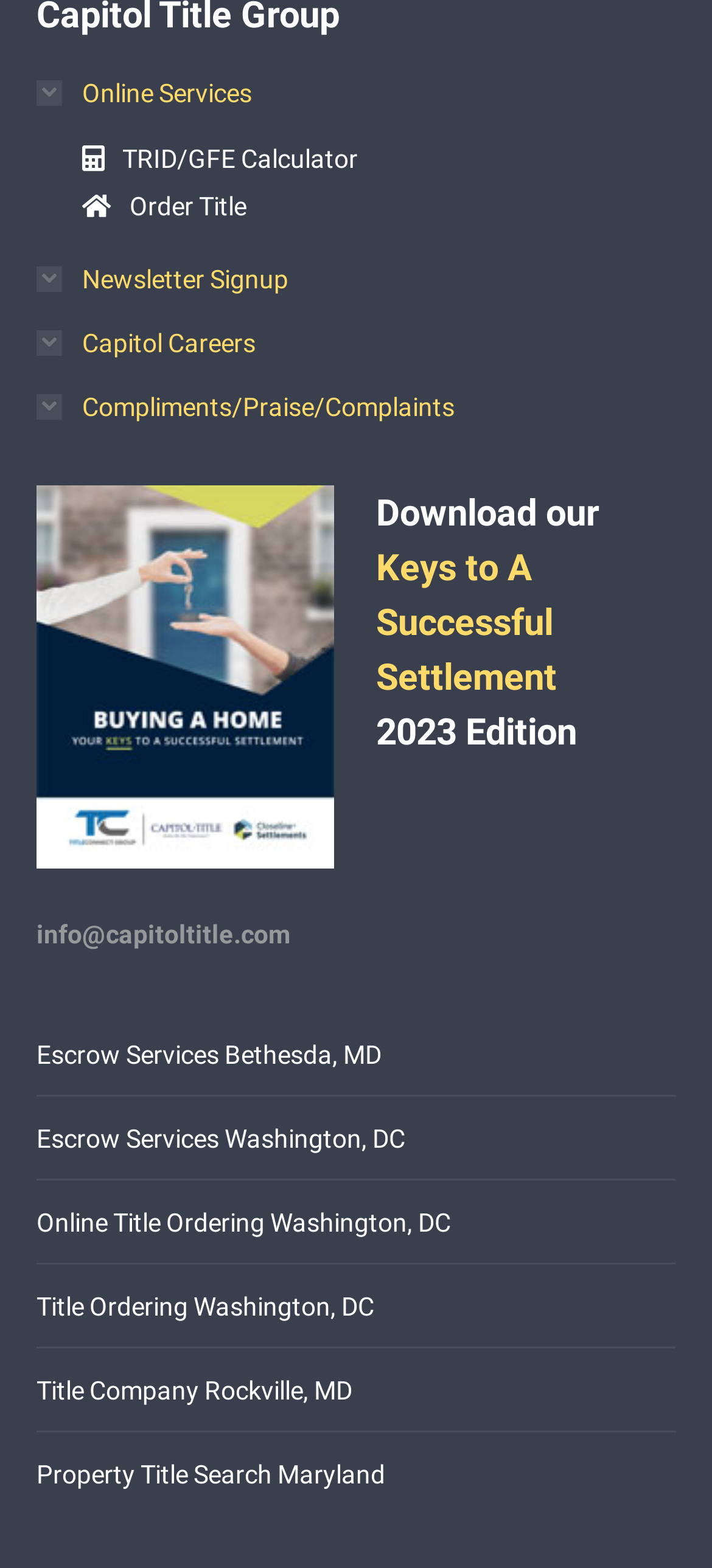Using details from the image, please answer the following question comprehensively:
What is the topic of the downloadable resource?

I found the topic of the downloadable resource by looking at the heading that says 'Download our Keys to A Successful Settlement 2023 Edition' and the link below it that says 'Keys to A Successful Settlement', which suggests that the downloadable resource is related to this topic.